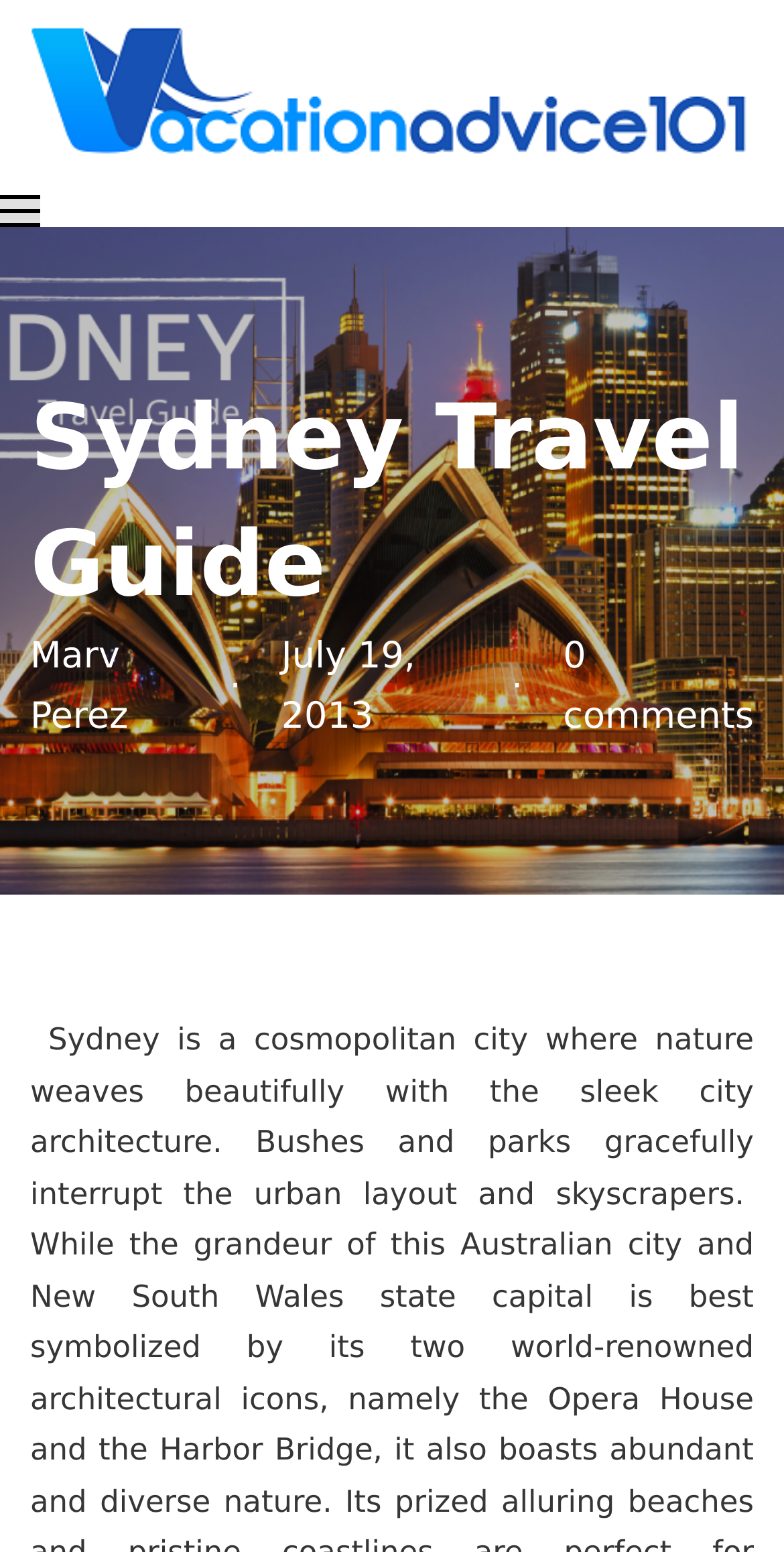Answer the question in a single word or phrase:
When was the article published?

July 19, 2013